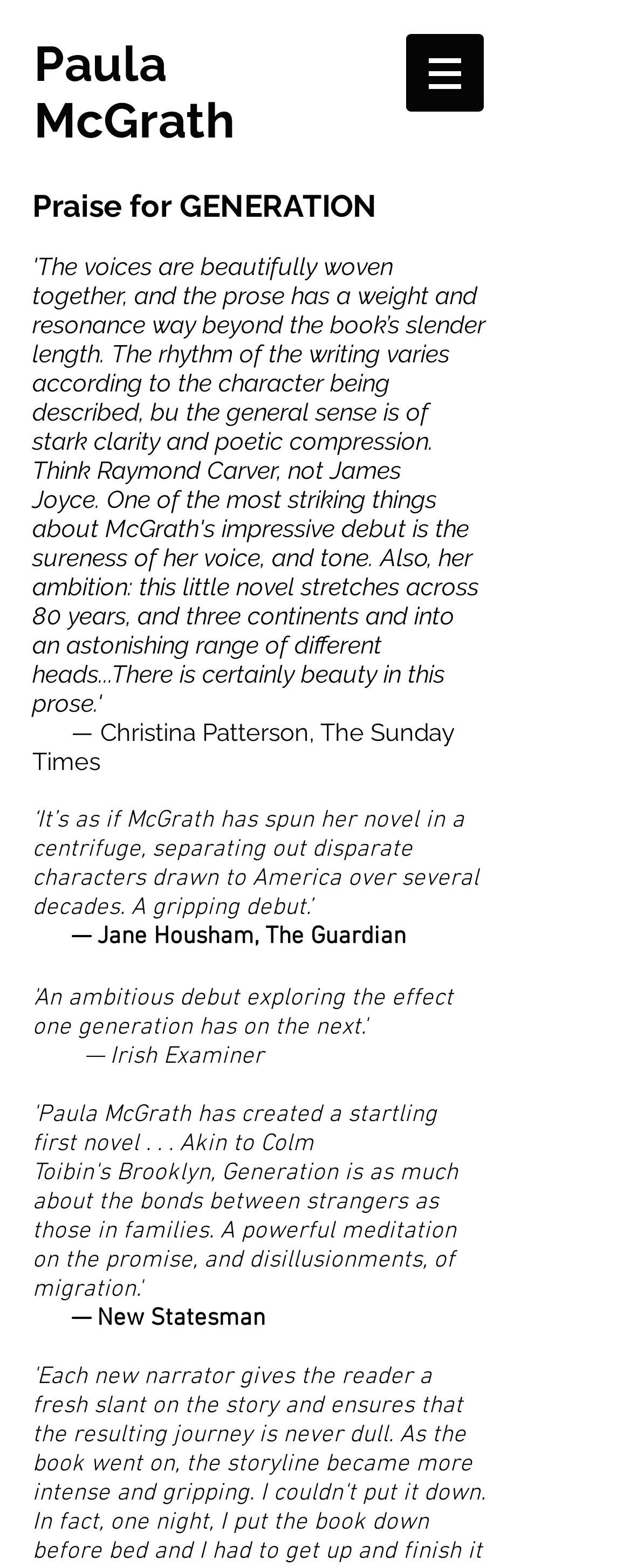What is the name of the author?
Use the image to answer the question with a single word or phrase.

Paula McGrath